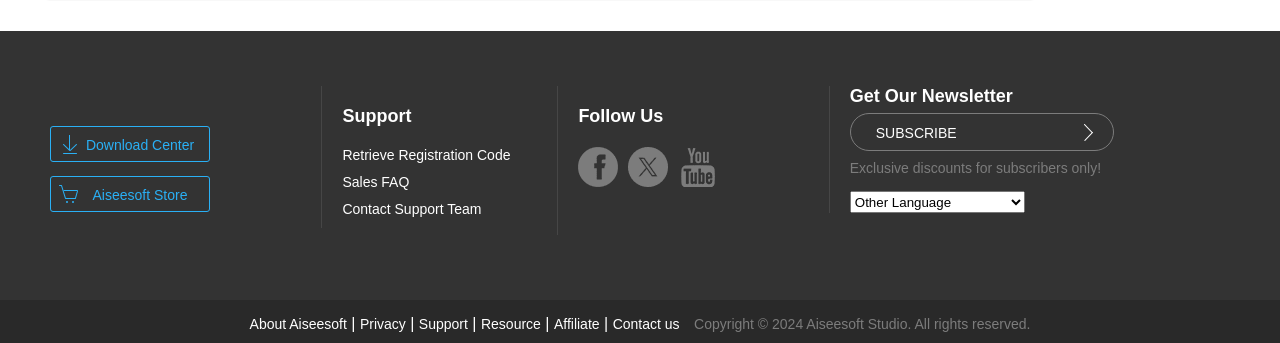Locate the bounding box coordinates of the clickable part needed for the task: "Download software from the download center".

[0.039, 0.367, 0.164, 0.472]